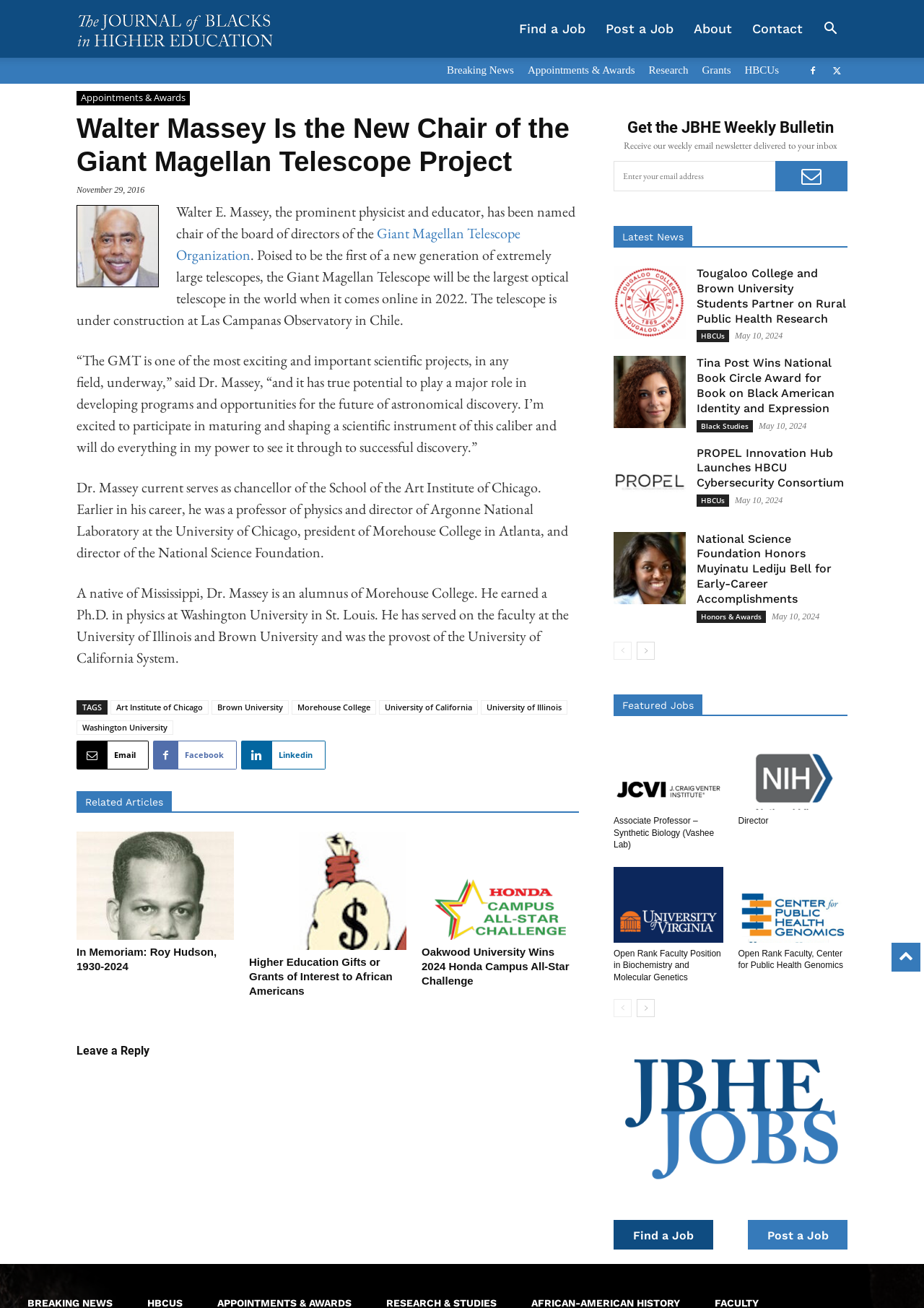Please identify the bounding box coordinates of the element that needs to be clicked to execute the following command: "Read the article about Walter Massey". Provide the bounding box using four float numbers between 0 and 1, formatted as [left, top, right, bottom].

[0.083, 0.086, 0.627, 0.136]